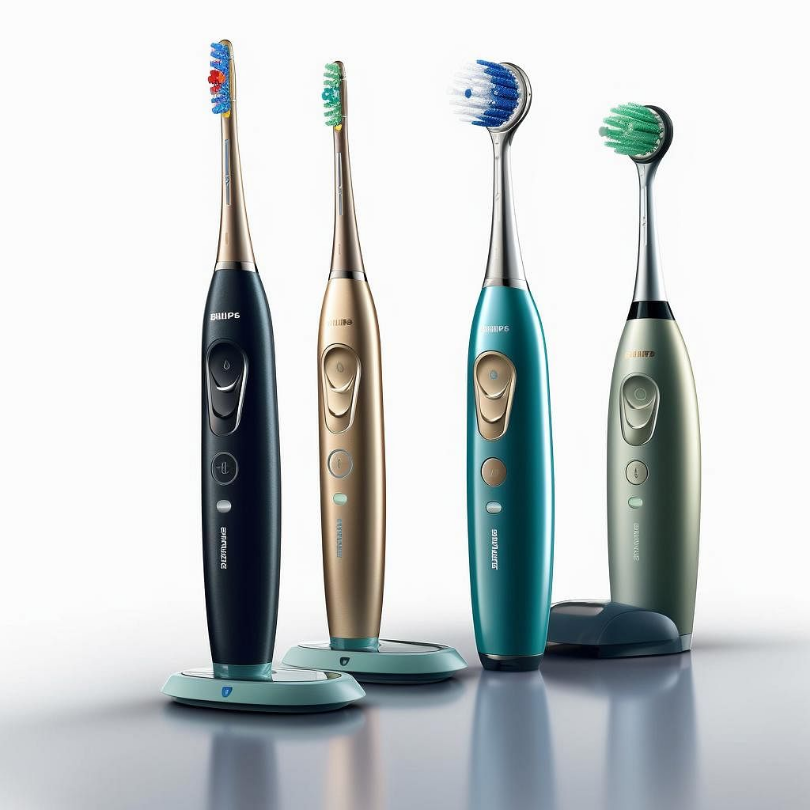Give an in-depth description of the image.

The image showcases a collage of three highly recommended electric toothbrushes designed specifically for seniors. Featured are the Philips Sonicare ProtectiveClean 6100, Oral-B Pro 3000, and Waterpik Complete Care 5.0. Each toothbrush is depicted with its distinctive round brush head, designed to efficiently oscillate, rotate, and pulsate, effectively removing plaque and enhancing gum health. 

The toothbrushes are presented side by side, highlighting their key features which include options such as a pressure sensor, built-in timer, and three customizable brushing modes to cater to varying oral hygiene needs. The elegant designs and ergonomic grips are tailored for comfort, ensuring that seniors can maintain their oral hygiene routines with ease and efficiency.